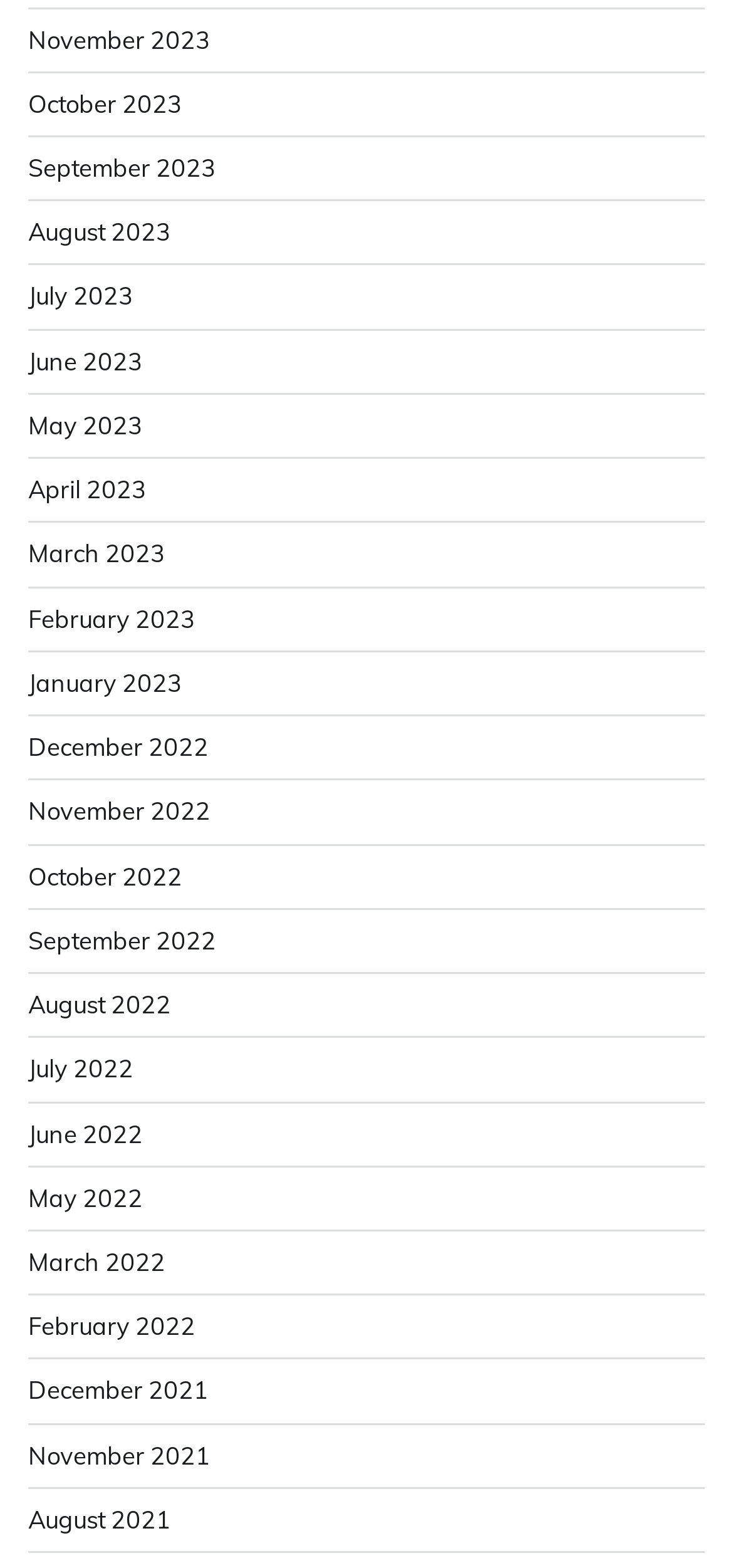Show the bounding box coordinates of the element that should be clicked to complete the task: "View August 2021".

[0.038, 0.959, 0.233, 0.978]